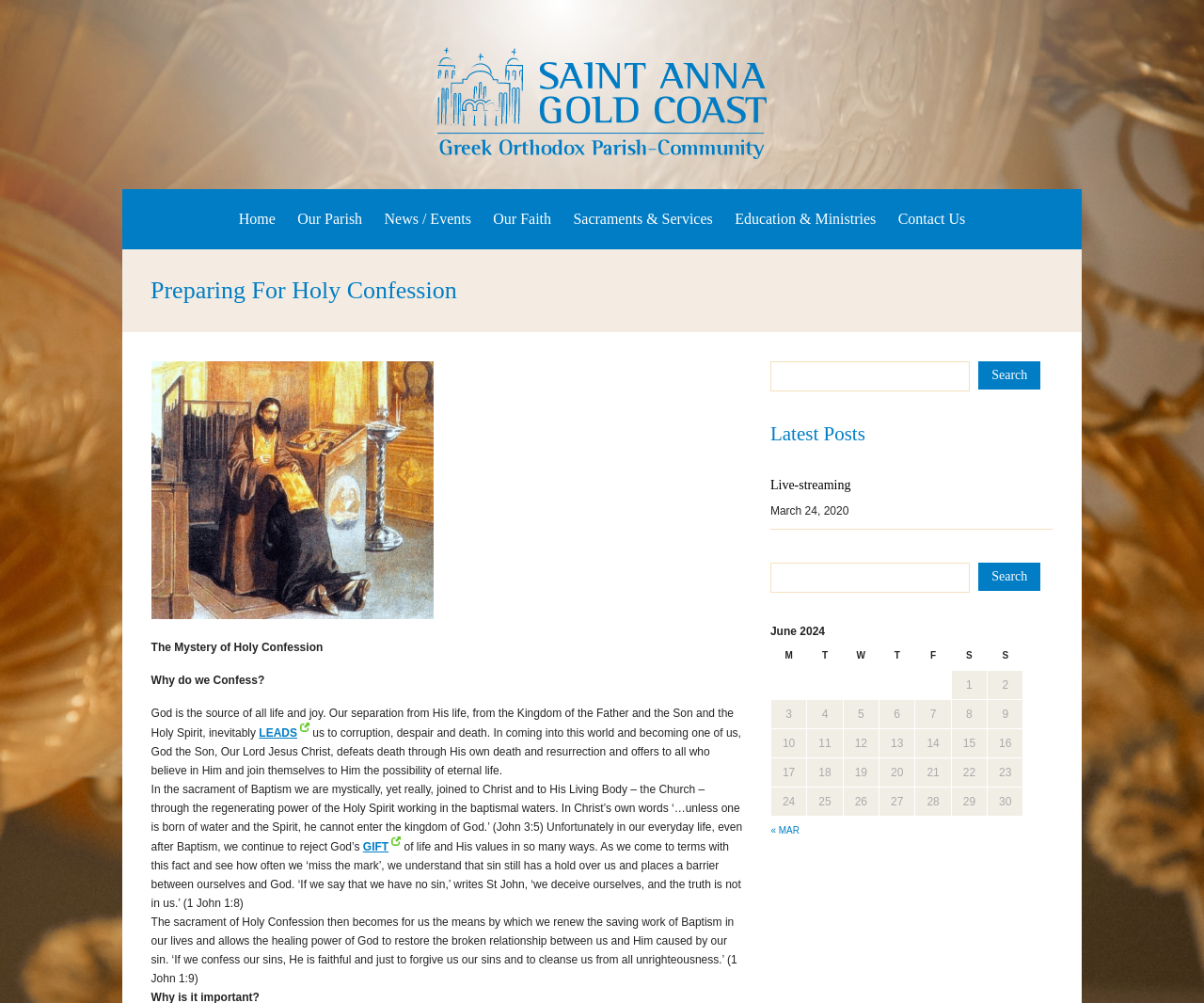Please predict the bounding box coordinates (top-left x, top-left y, bottom-right x, bottom-right y) for the UI element in the screenshot that fits the description: Our Parish

[0.247, 0.21, 0.301, 0.226]